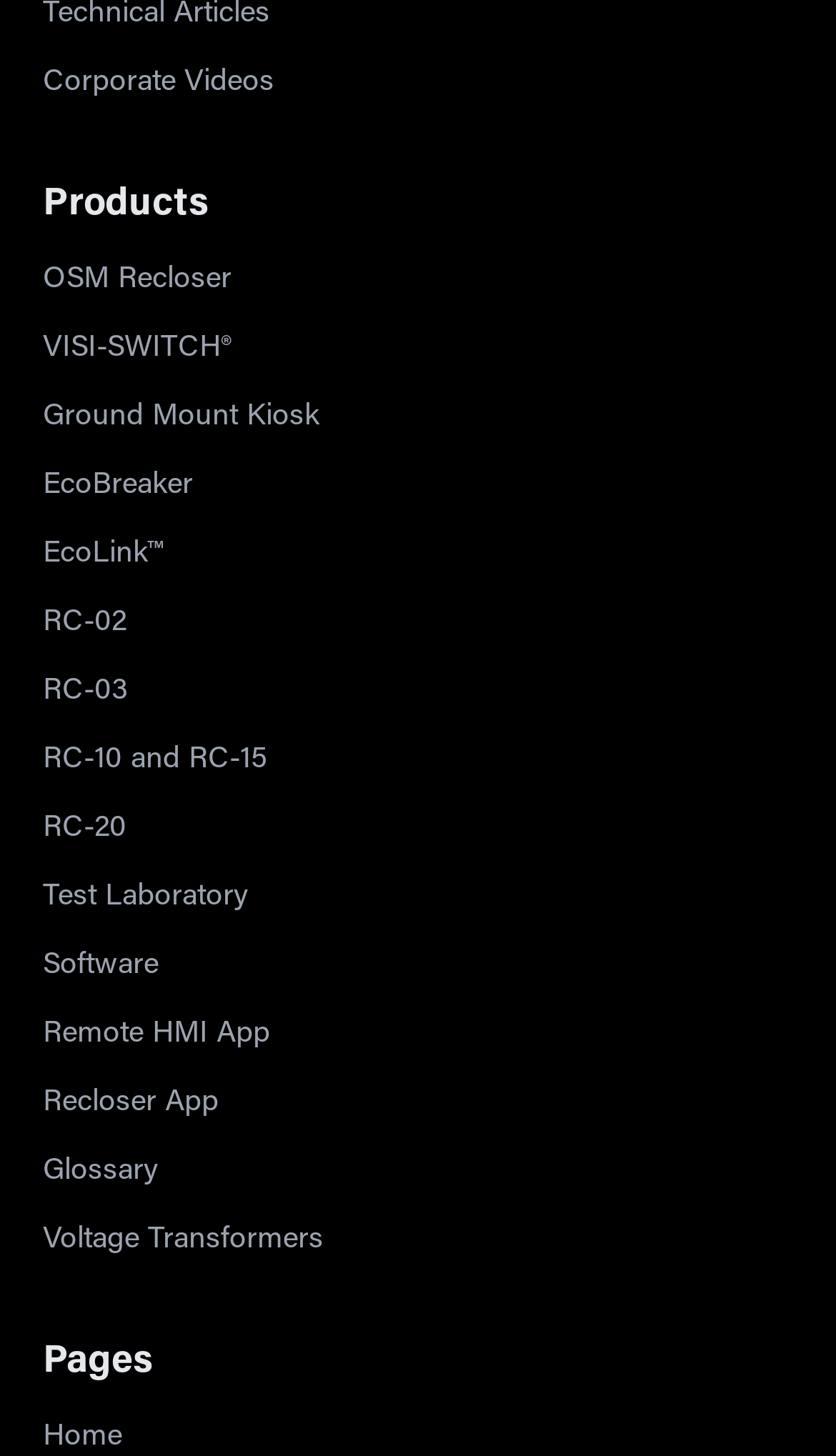Determine the bounding box for the UI element that matches this description: "Test Laboratory".

[0.051, 0.607, 0.297, 0.628]